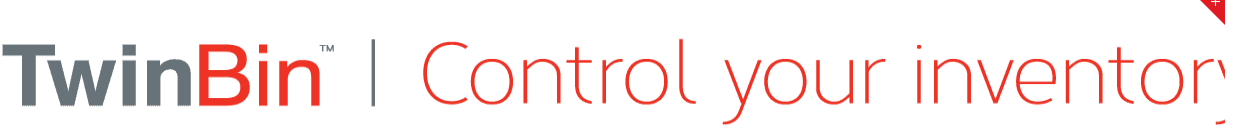Present an elaborate depiction of the scene captured in the image.

The image prominently features the "TwinBin" logo and tagline, "Control your inventory." The logo is designed with the word "TwinBin" in a bold, contemporary font, where "Twin" is shown in dark grey and "Bin" is highlighted in bright red. The tagline is displayed beneath in a matching red hue, emphasizing the service's aim to enhance inventory management. This visual branding effectively communicates the company's focus on precise control and efficiency in inventory logistics, making it appealing to businesses seeking solutions in this area.